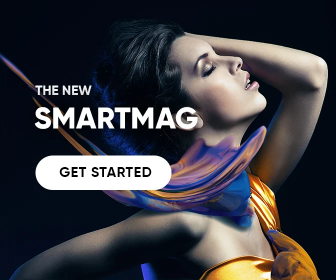Respond with a single word or phrase to the following question: Is the text 'GET STARTED' in a rectangular button?

No